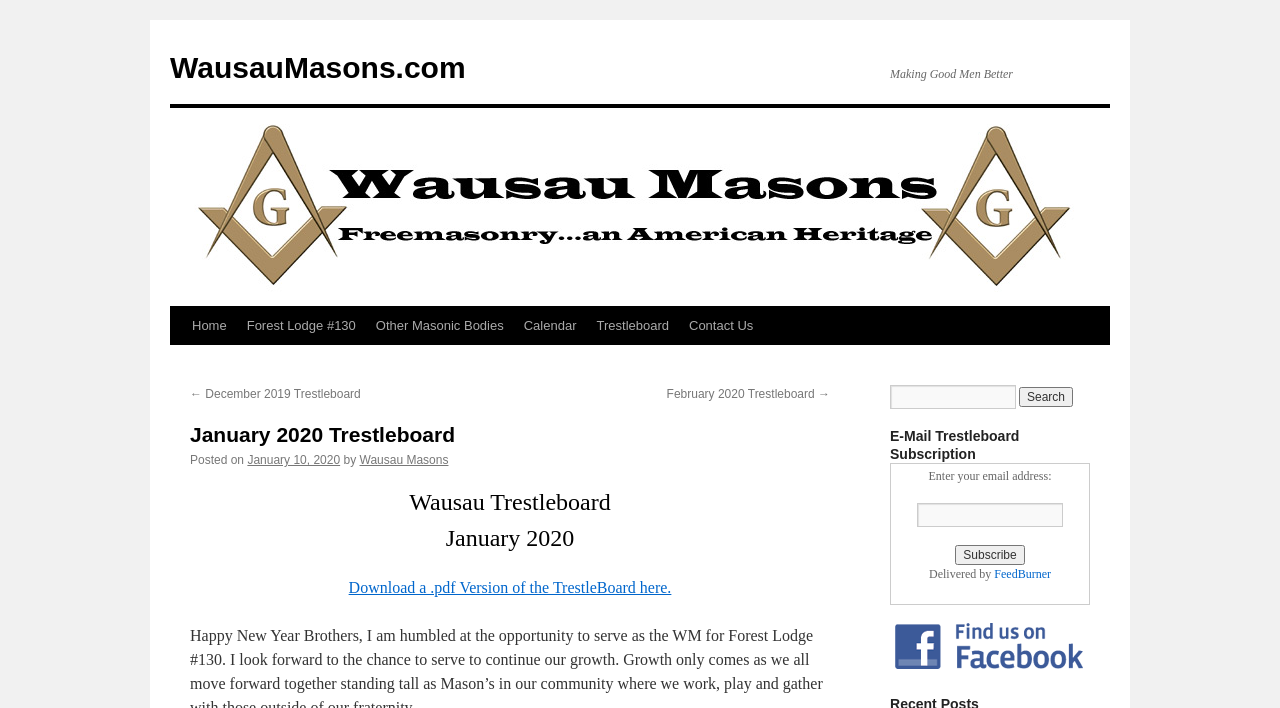Give the bounding box coordinates for the element described as: "February 2020 Trestleboard →".

[0.521, 0.547, 0.648, 0.566]